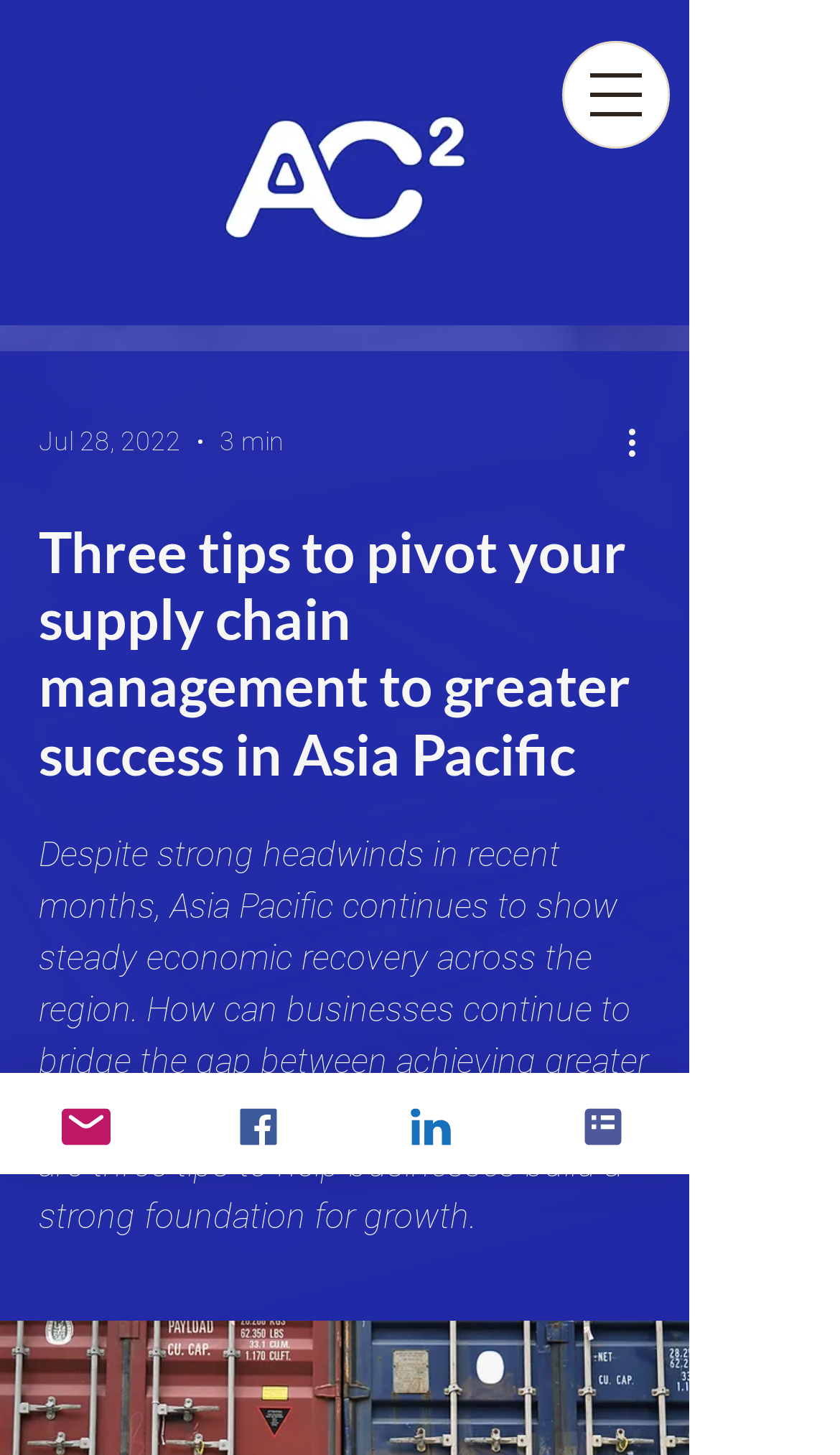What is the logo of the company?
Craft a detailed and extensive response to the question.

The logo of the company is located at the top left corner of the webpage, and it is an image with the text 'AC2 Group Logo | AC2 WAVE Logo'.